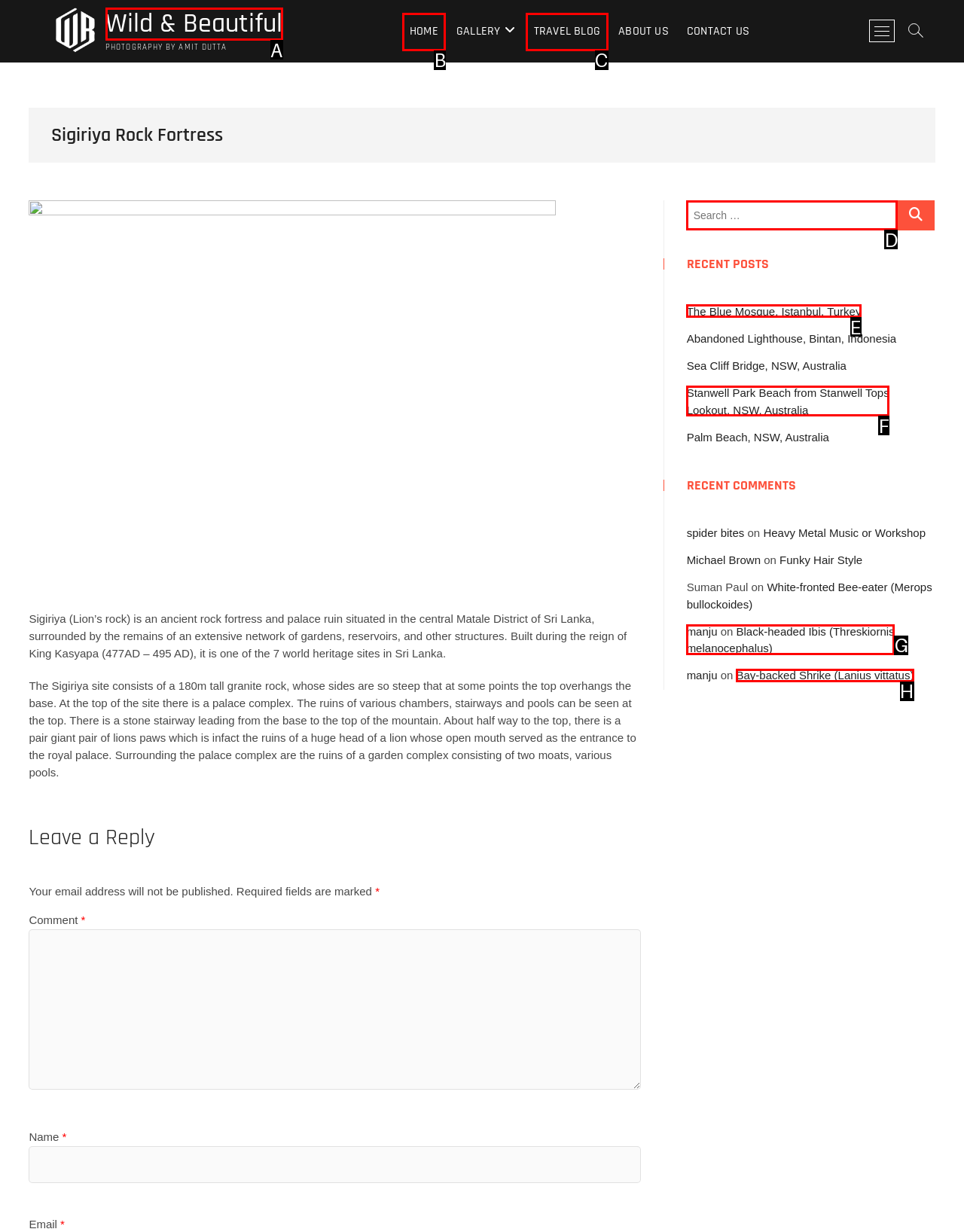Pick the right letter to click to achieve the task: Search for something
Answer with the letter of the correct option directly.

D